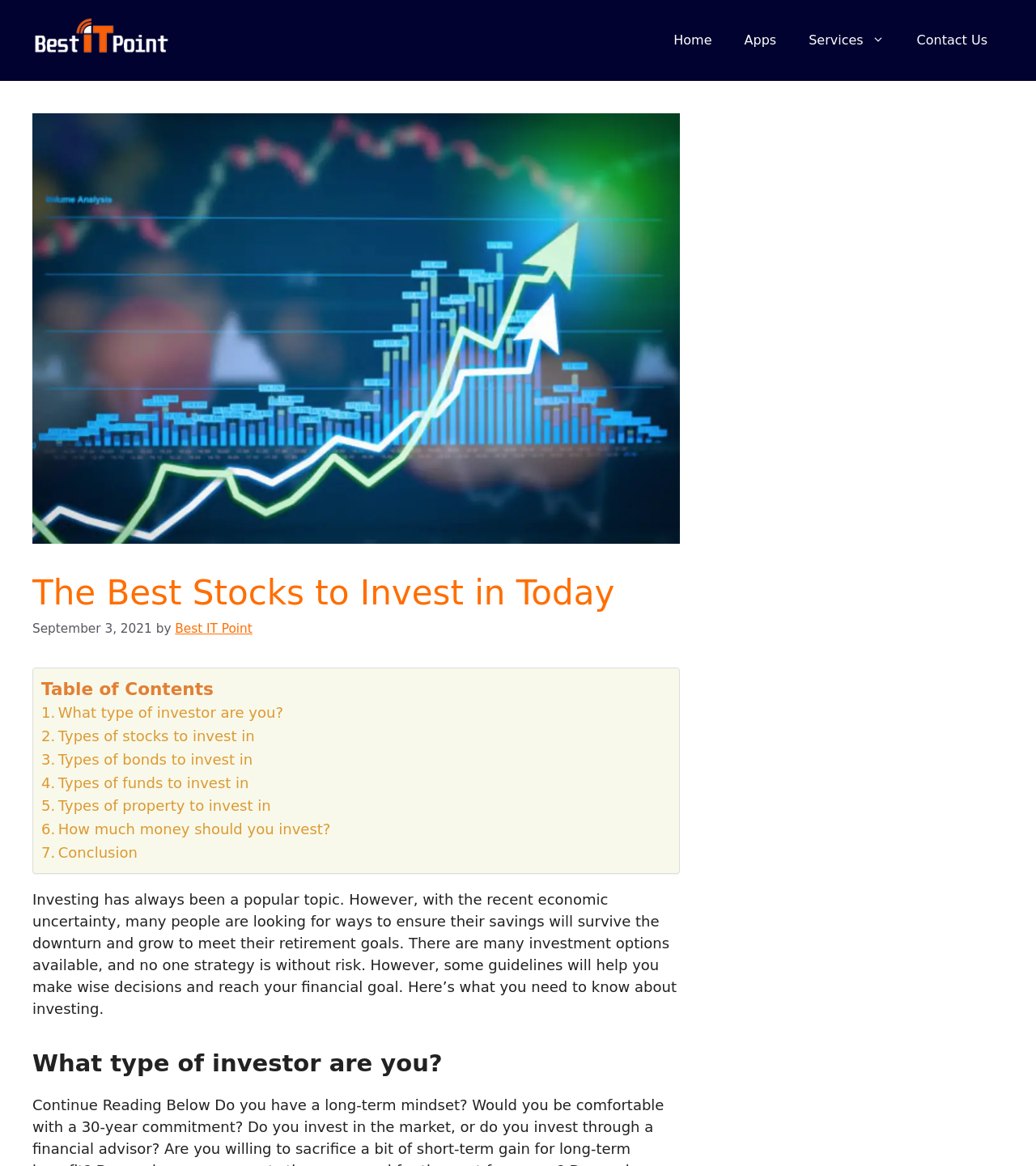What is the purpose of the article?
Carefully examine the image and provide a detailed answer to the question.

I inferred the purpose of the article by reading the static text, which states that the article aims to provide guidelines for investing and help readers make wise decisions to reach their financial goals.